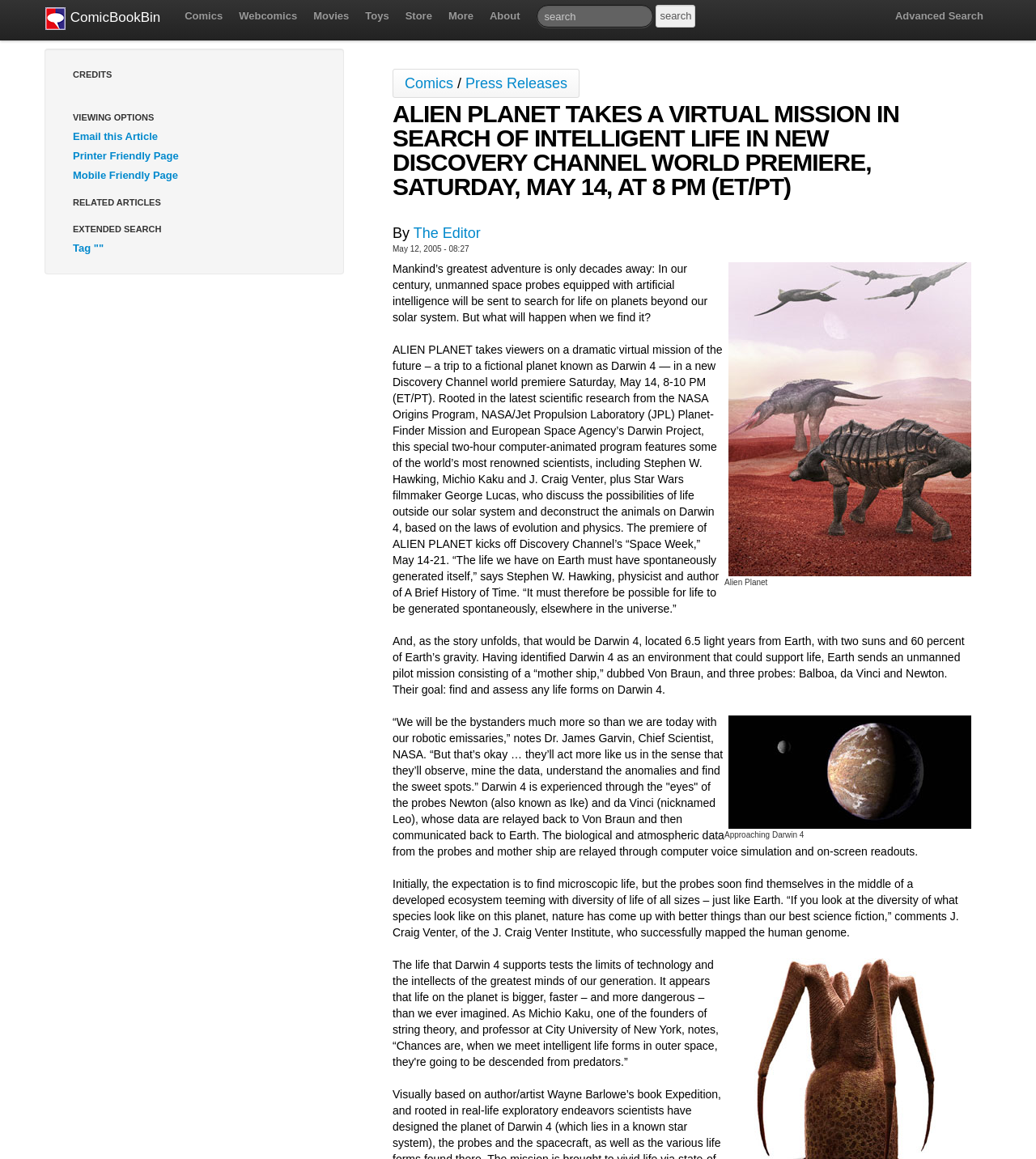Describe all the significant parts and information present on the webpage.

This webpage is about a Discovery Channel world premiere, "Alien Planet", a two-hour computer-animated special that explores the possibility of life outside our solar system. The page has a prominent heading at the top, followed by a series of links to other sections of the website, including Comics, Movies, Toys, and Store.

Below the links, there is a search bar with a button to the right. To the left of the search bar, there are several links to related articles and options to email or print the article.

The main content of the page is divided into two columns. The left column contains the article text, which describes the "Alien Planet" special and its concept of sending unmanned space probes to search for life on planets beyond our solar system. The text also quotes several renowned scientists, including Stephen Hawking, Michio Kaku, and J. Craig Venter, who discuss the possibilities of life outside our solar system.

The right column contains two images, one of which is a screenshot from the "Alien Planet" special, showing a fictional planet known as Darwin 4. Below the images, there are two tables with additional information about the special, including a description of the planet and its environment.

Throughout the page, there are several static text elements, including headings, paragraphs, and captions, that provide additional context and information about the "Alien Planet" special.